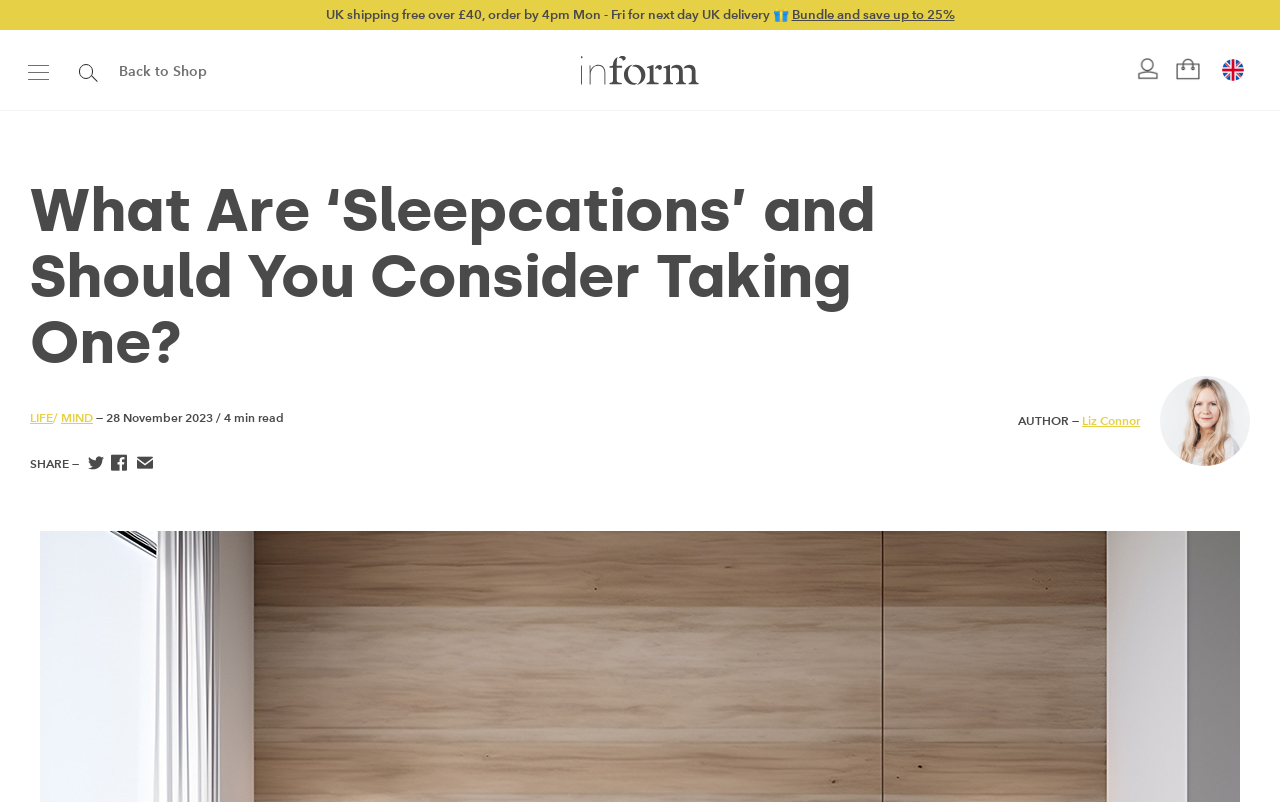Locate the bounding box coordinates for the element described below: "Back to Shop". The coordinates must be four float values between 0 and 1, formatted as [left, top, right, bottom].

[0.085, 0.038, 0.17, 0.137]